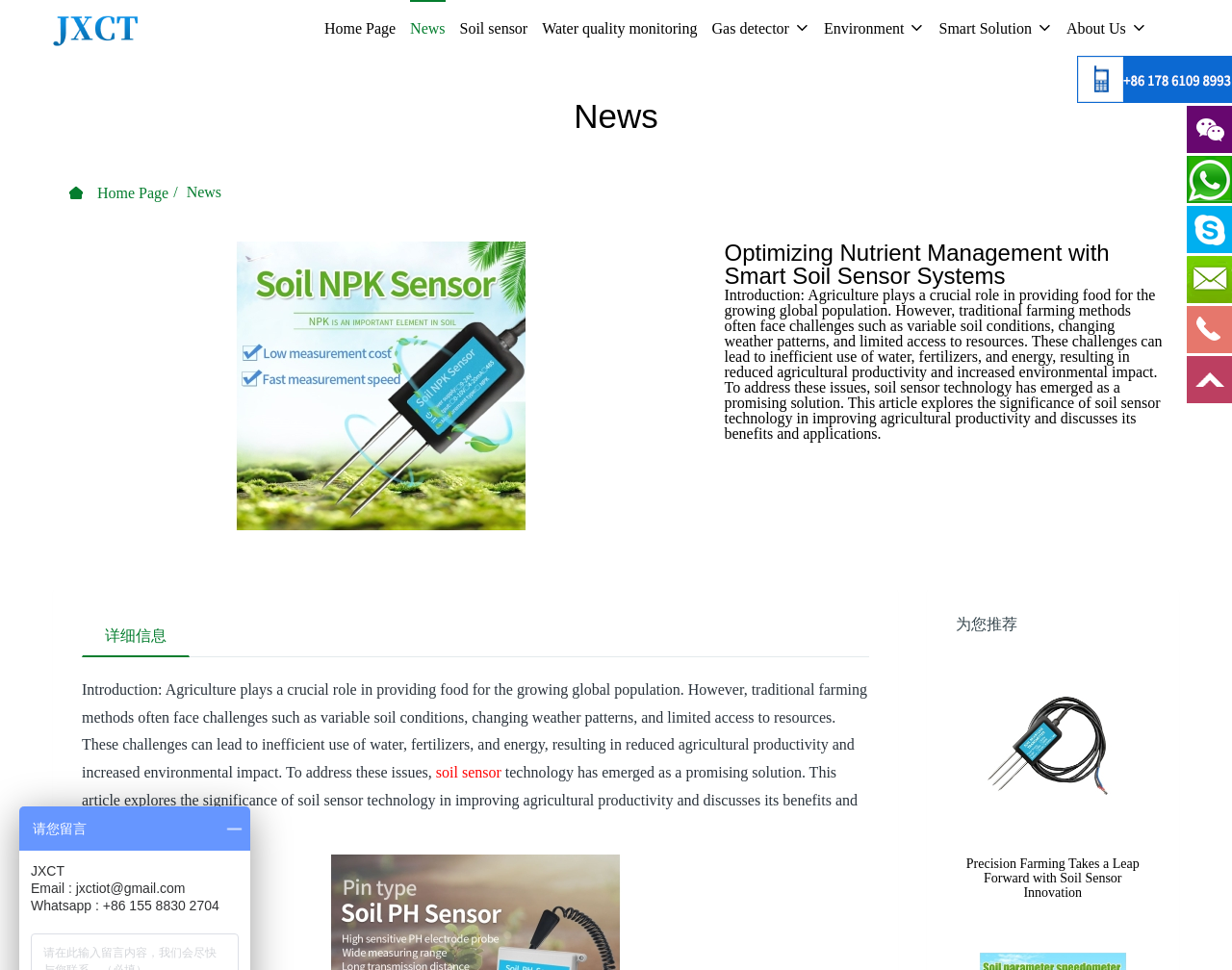What is the purpose of soil sensor technology?
Please use the visual content to give a single word or phrase answer.

Improving agricultural productivity